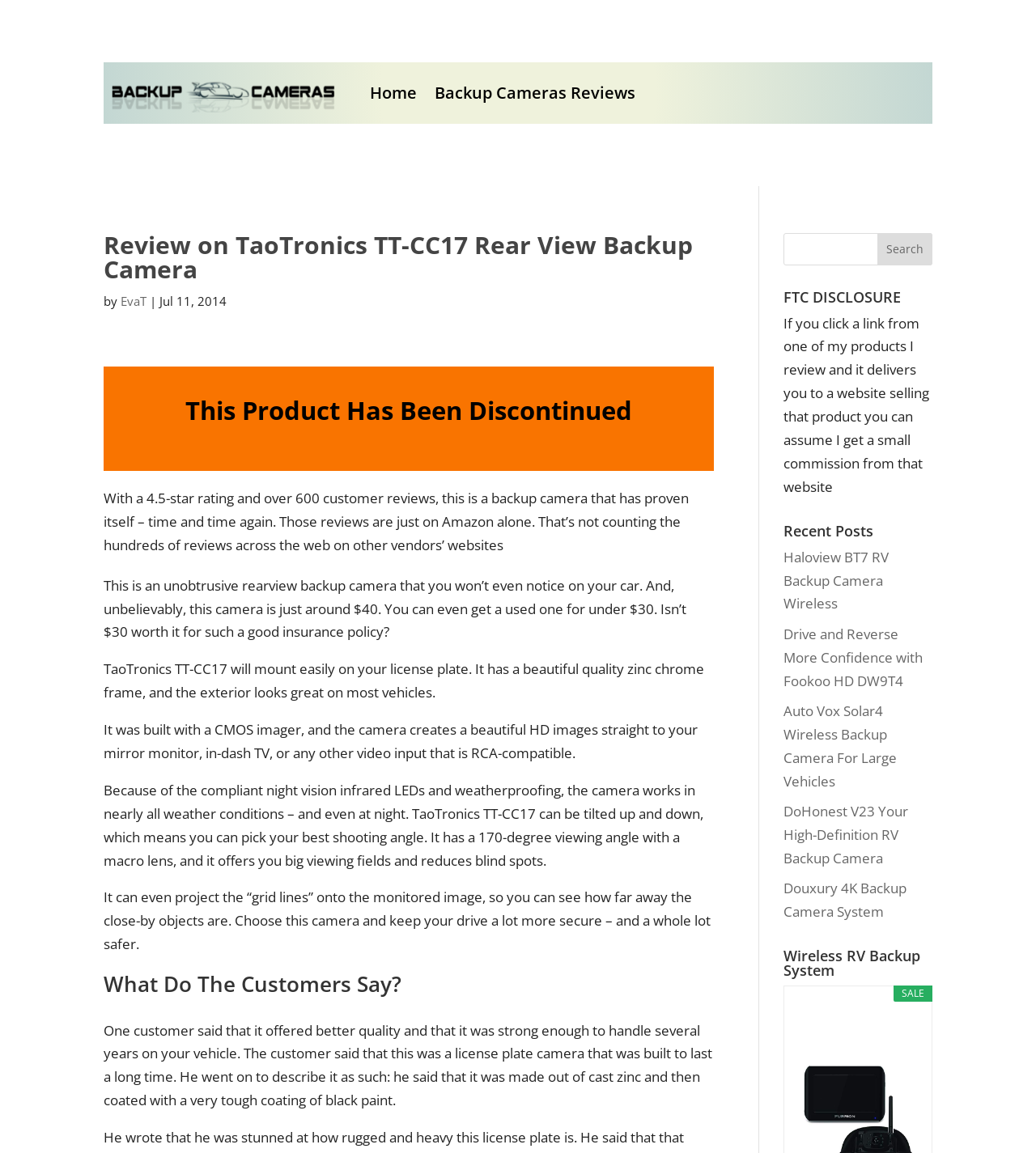Please specify the bounding box coordinates for the clickable region that will help you carry out the instruction: "View the 'Recent Posts'".

[0.756, 0.454, 0.9, 0.473]